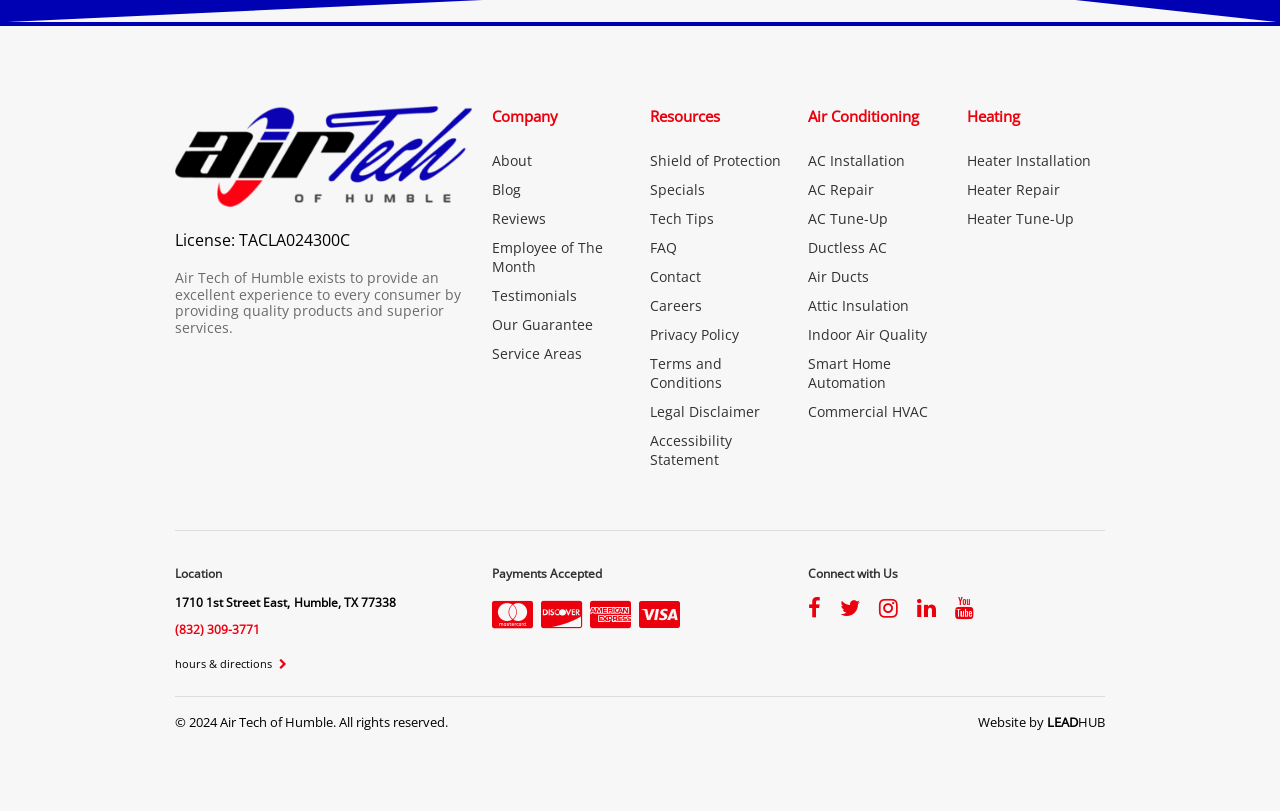Please specify the bounding box coordinates of the region to click in order to perform the following instruction: "Click on About".

[0.384, 0.18, 0.492, 0.216]